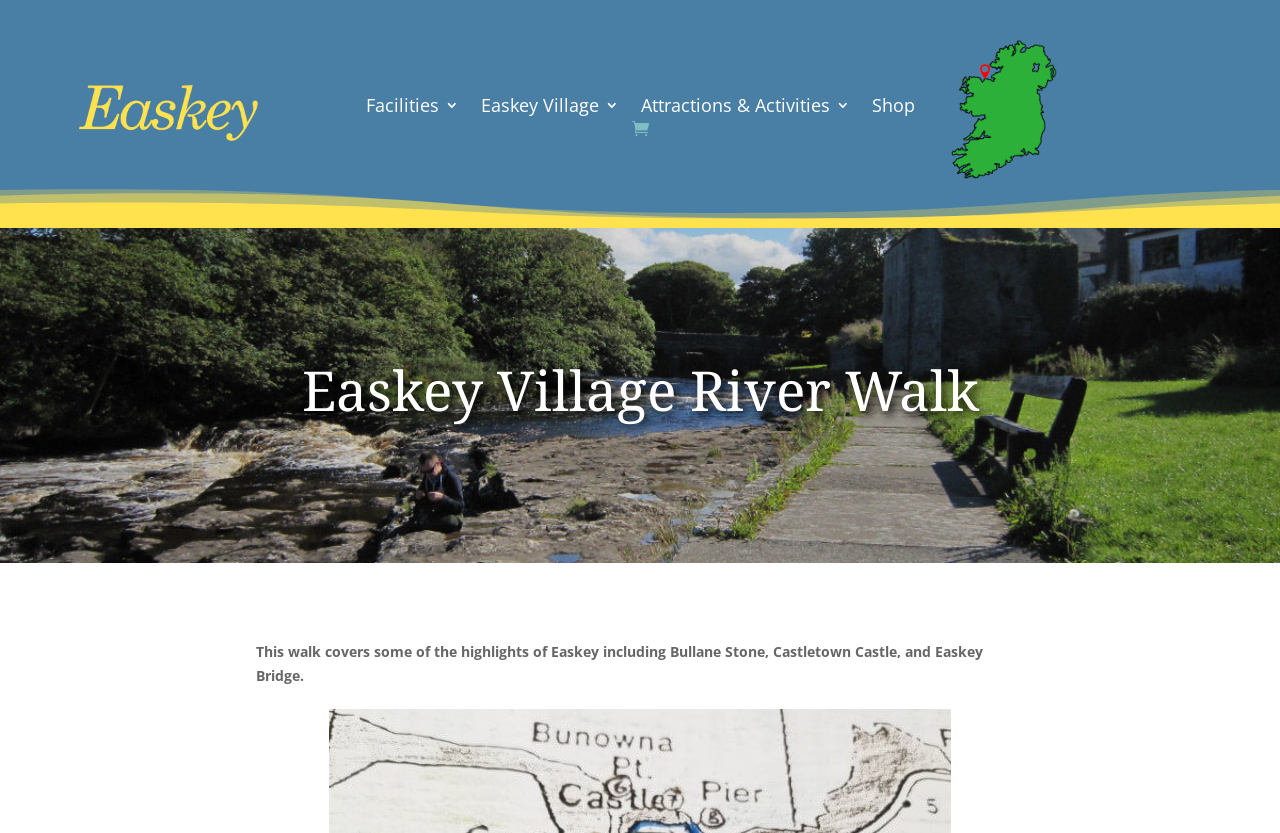Determine the bounding box for the UI element that matches this description: "Facilities".

[0.286, 0.118, 0.358, 0.144]